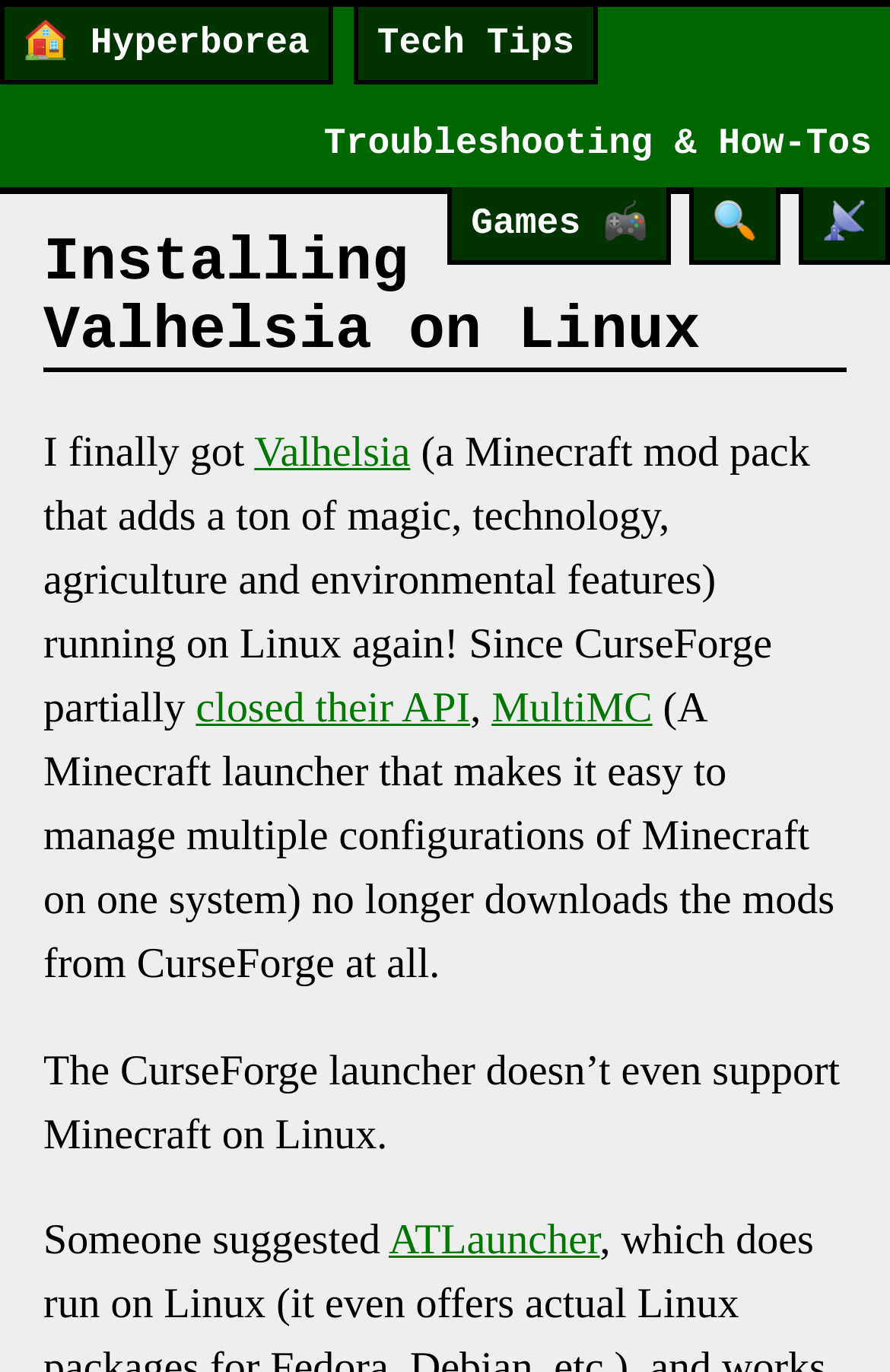Please identify the bounding box coordinates of the clickable region that I should interact with to perform the following instruction: "check ATLauncher". The coordinates should be expressed as four float numbers between 0 and 1, i.e., [left, top, right, bottom].

[0.437, 0.888, 0.674, 0.923]